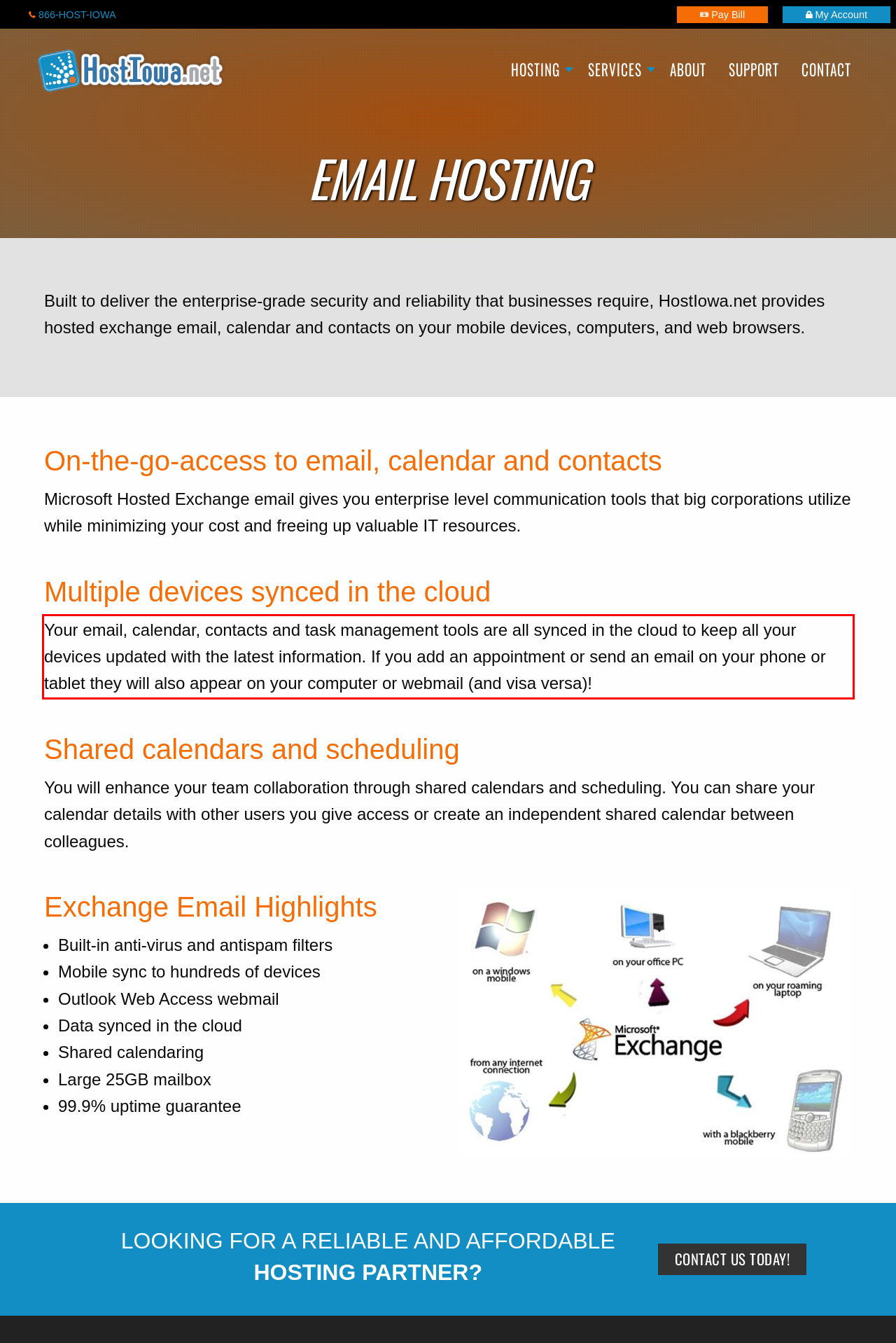Review the screenshot of the webpage and recognize the text inside the red rectangle bounding box. Provide the extracted text content.

Your email, calendar, contacts and task management tools are all synced in the cloud to keep all your devices updated with the latest information. If you add an appointment or send an email on your phone or tablet they will also appear on your computer or webmail (and visa versa)!